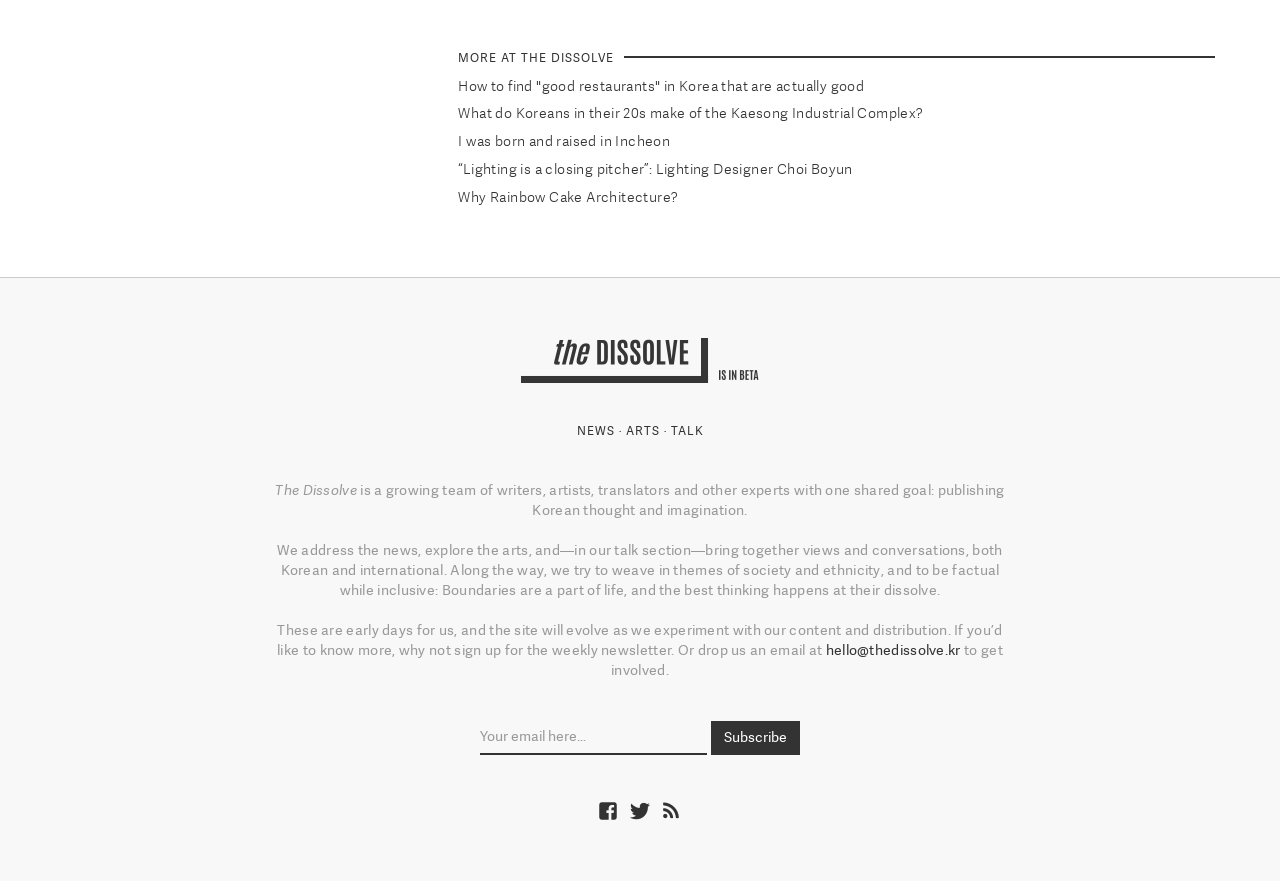Determine the bounding box coordinates of the region that needs to be clicked to achieve the task: "Click on the link to read about finding good restaurants in Korea".

[0.358, 0.088, 0.675, 0.106]